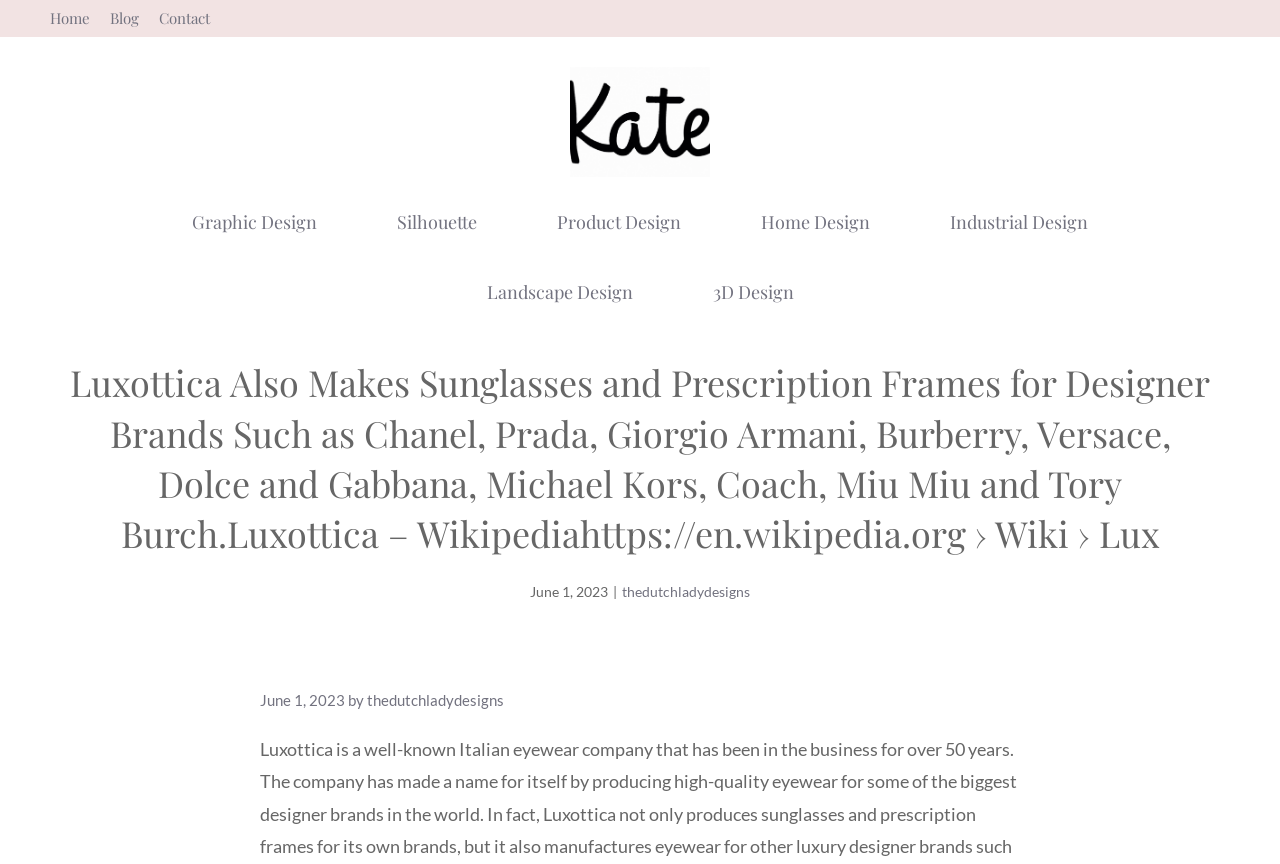Please determine the bounding box coordinates of the area that needs to be clicked to complete this task: 'Click on 'Get your station listed''. The coordinates must be four float numbers between 0 and 1, formatted as [left, top, right, bottom].

None